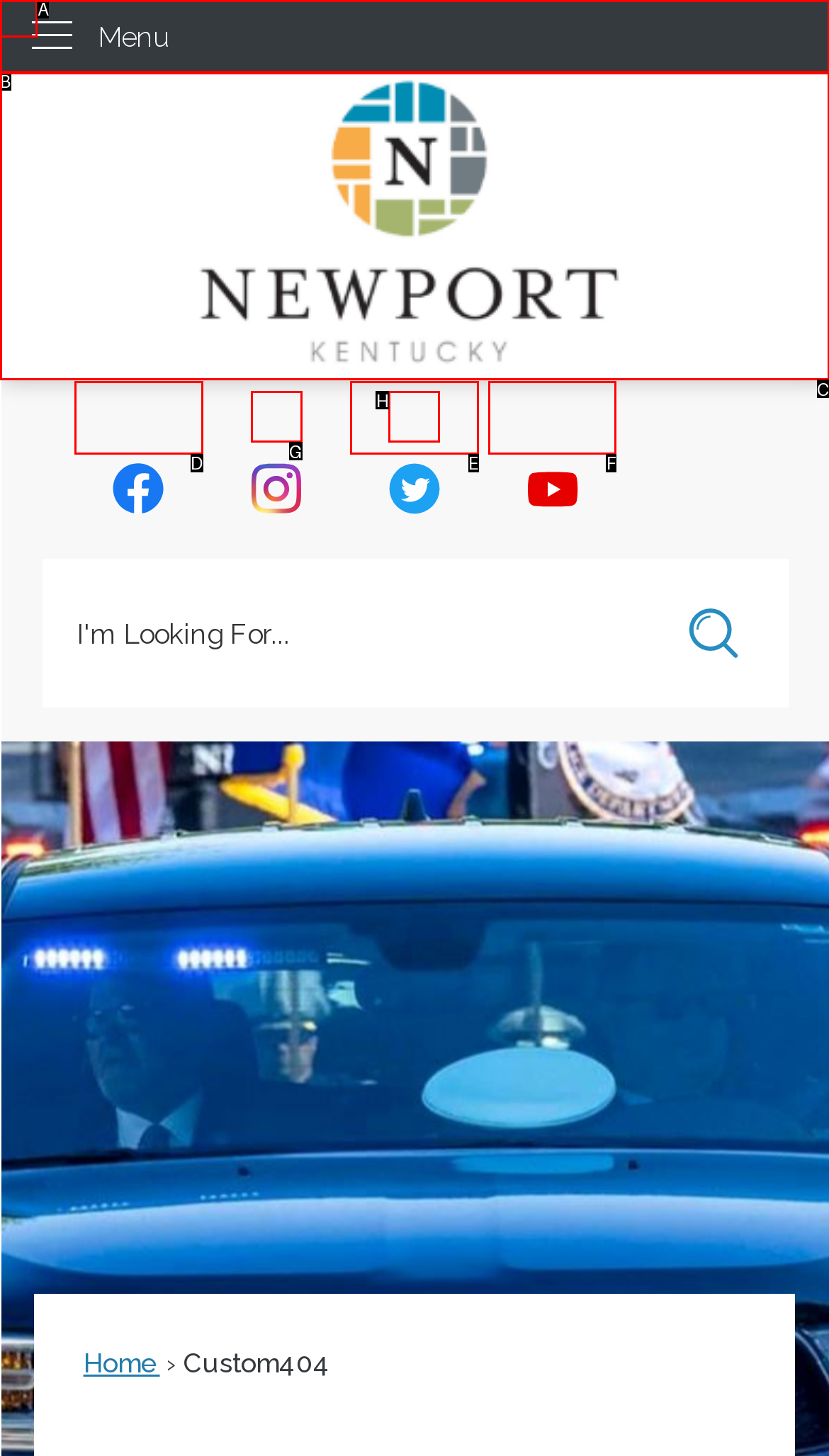Select the appropriate HTML element to click for the following task: Go to Newport home page
Answer with the letter of the selected option from the given choices directly.

C